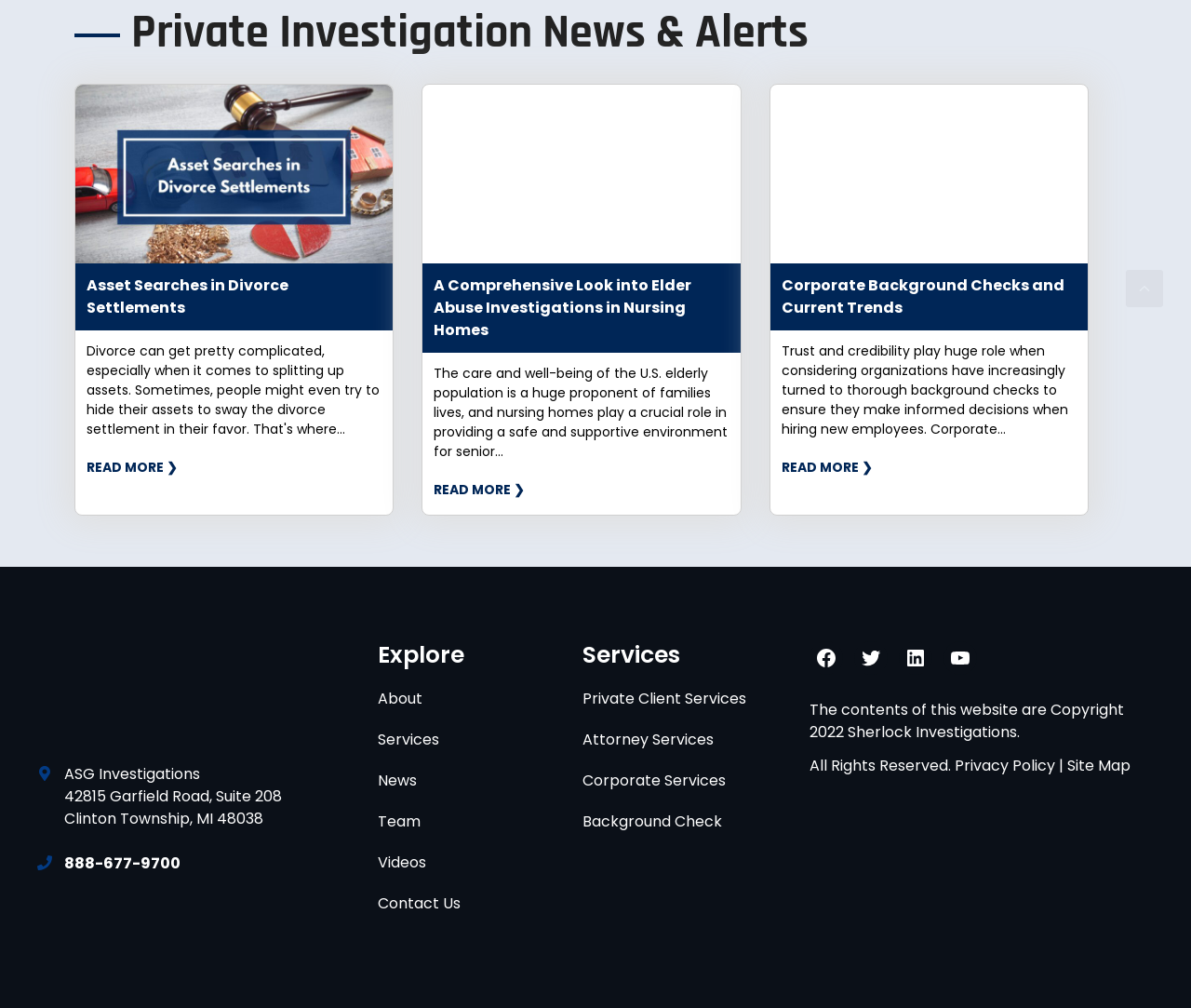Find the bounding box coordinates of the element to click in order to complete this instruction: "Visit the about page". The bounding box coordinates must be four float numbers between 0 and 1, denoted as [left, top, right, bottom].

[0.317, 0.682, 0.355, 0.704]